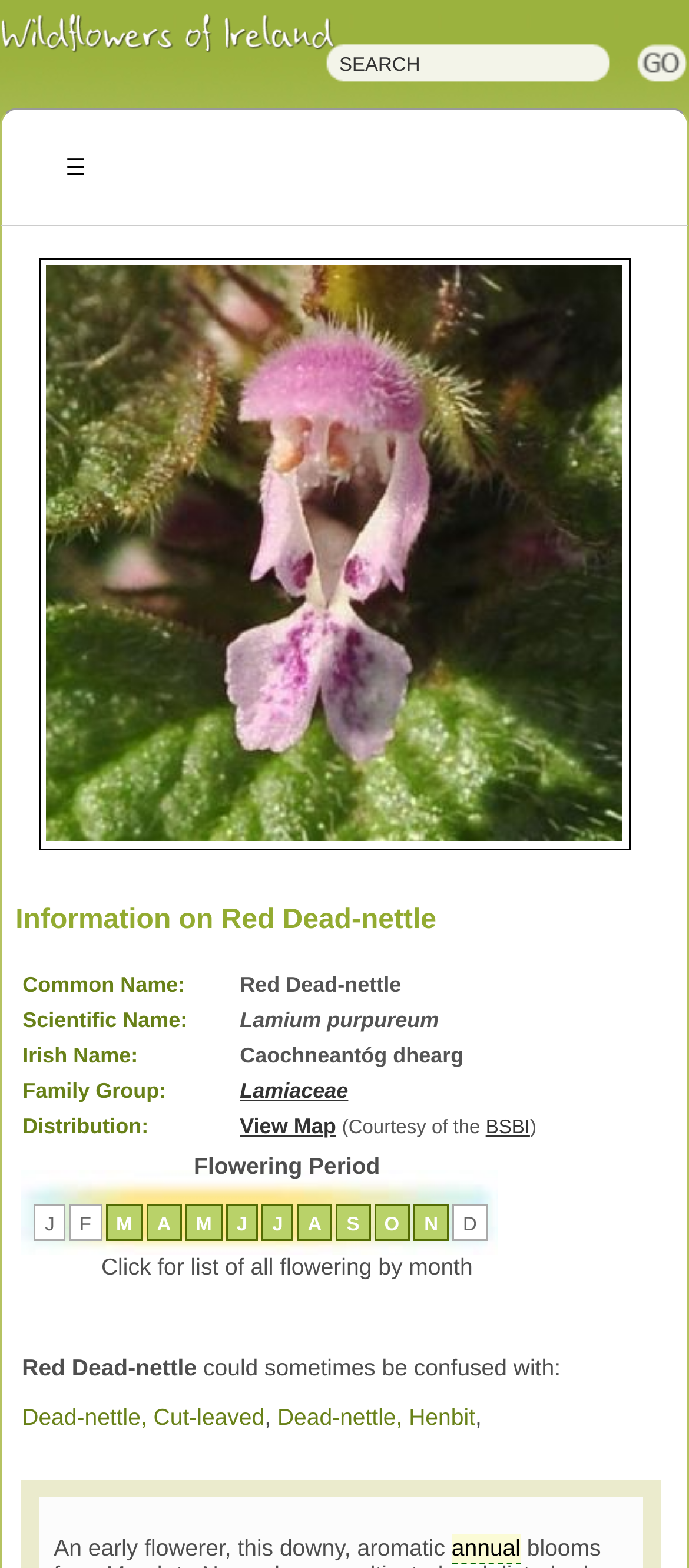Bounding box coordinates are to be given in the format (top-left x, top-left y, bottom-right x, bottom-right y). All values must be floating point numbers between 0 and 1. Provide the bounding box coordinate for the UI element described as: J

[0.065, 0.775, 0.079, 0.788]